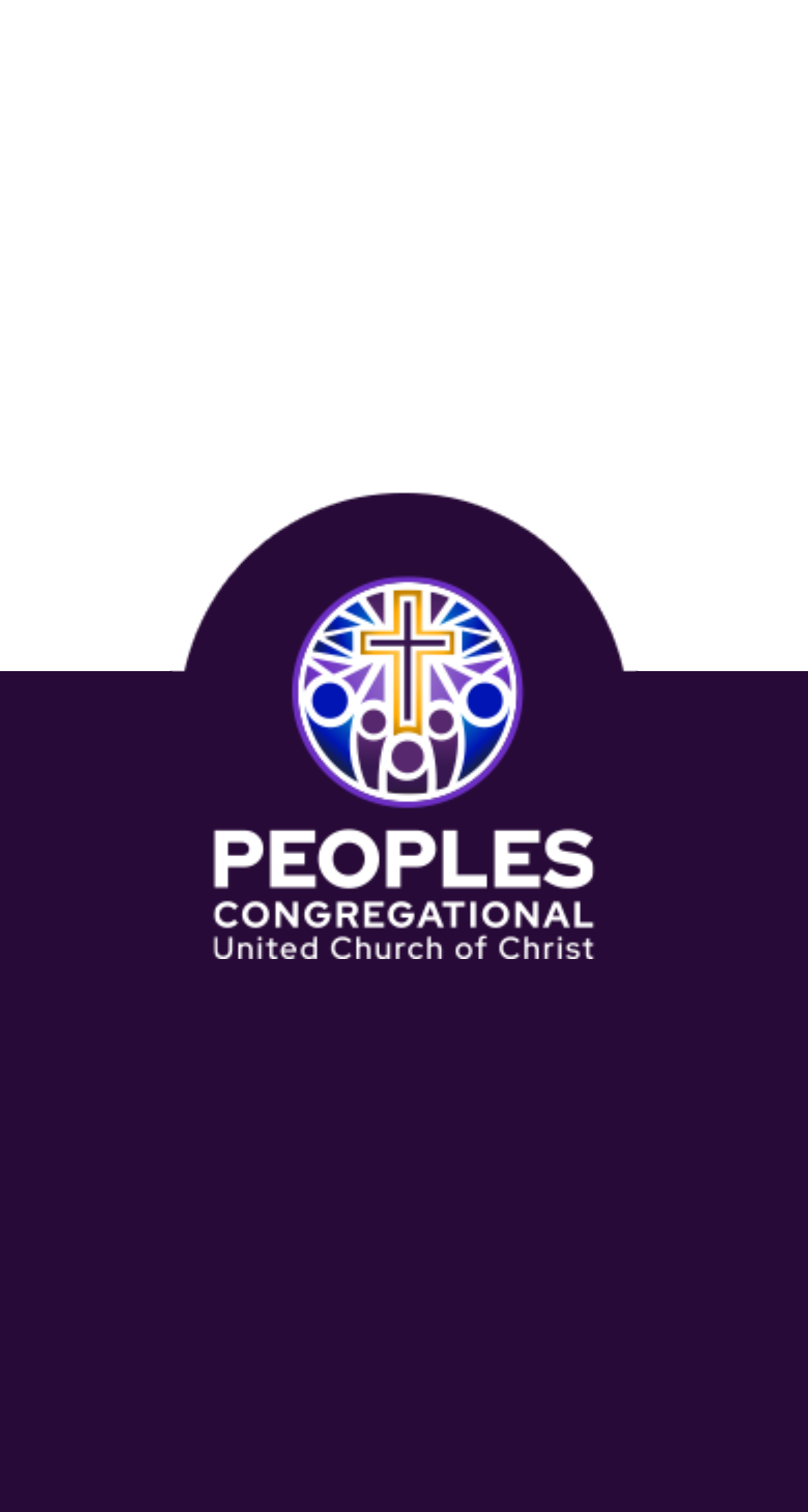Using the image as a reference, answer the following question in as much detail as possible:
What is the phone number of the location?

The phone number of the location is located at the bottom of the webpage, right next to the address, which is a link element with a bounding box coordinate of [0.347, 0.799, 0.653, 0.828].